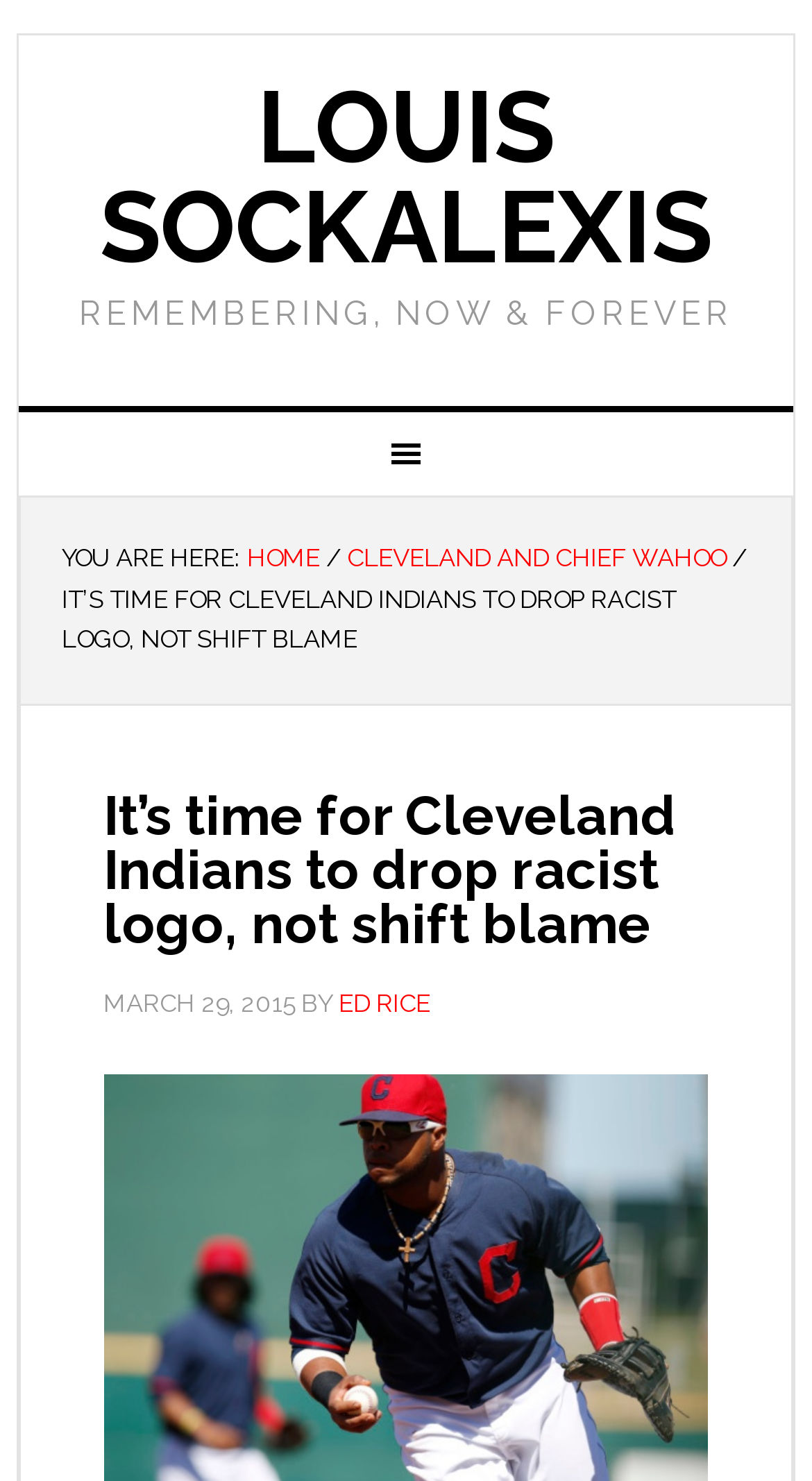What is the name of the team being discussed in this article?
Look at the image and respond with a one-word or short phrase answer.

Cleveland Indians